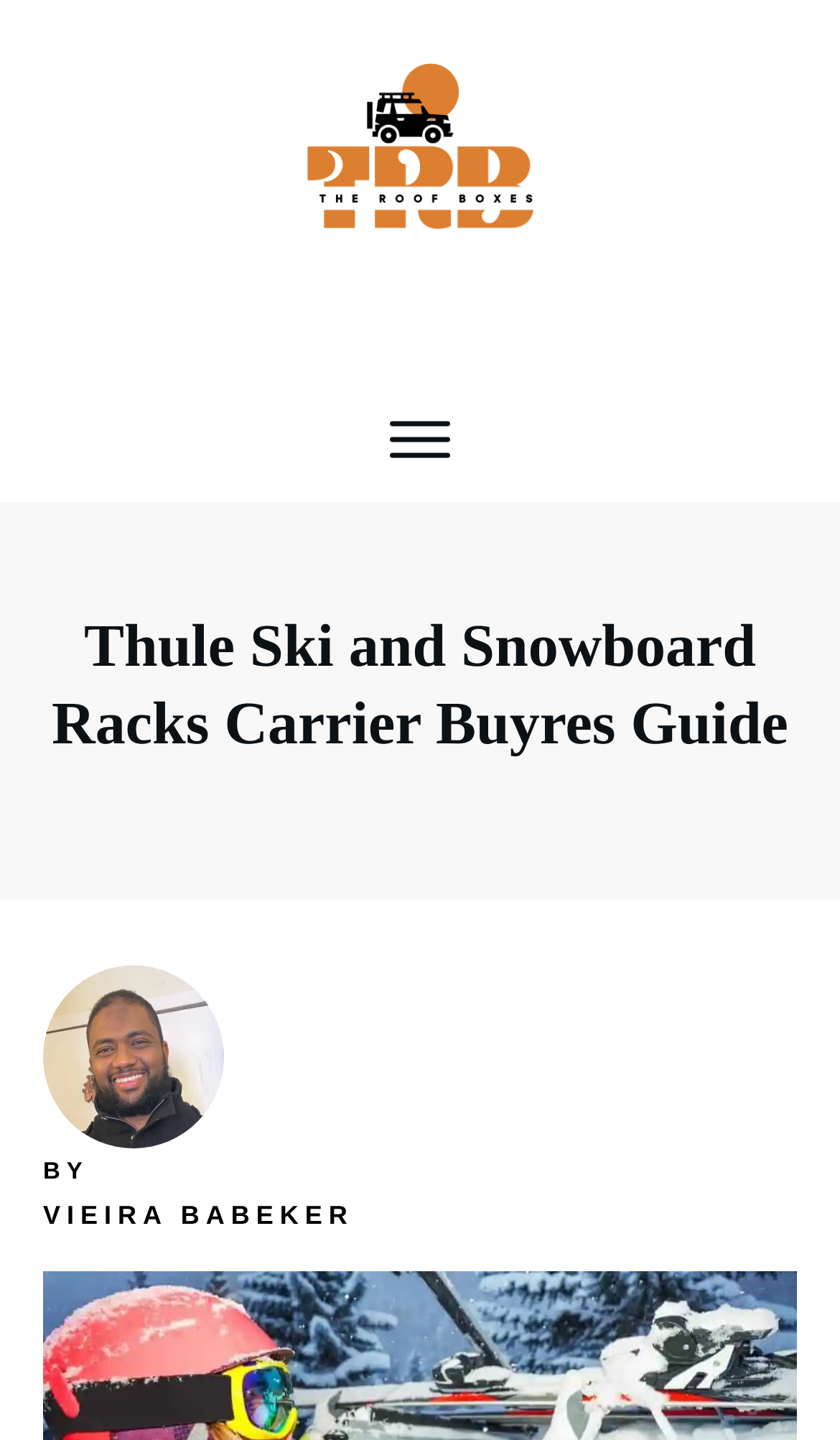Provide a short answer to the following question with just one word or phrase: What is the logo of the website?

Thule